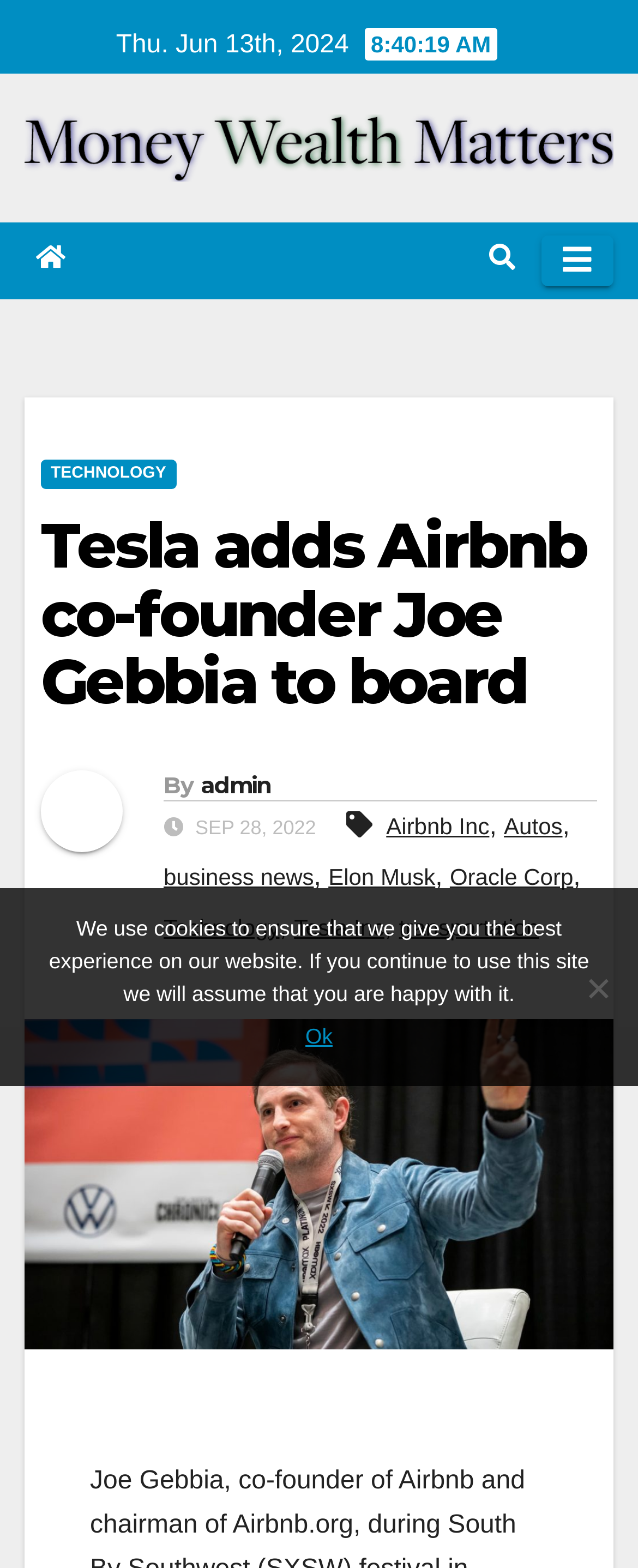Please extract the title of the webpage.

Tesla adds Airbnb co-founder Joe Gebbia to board